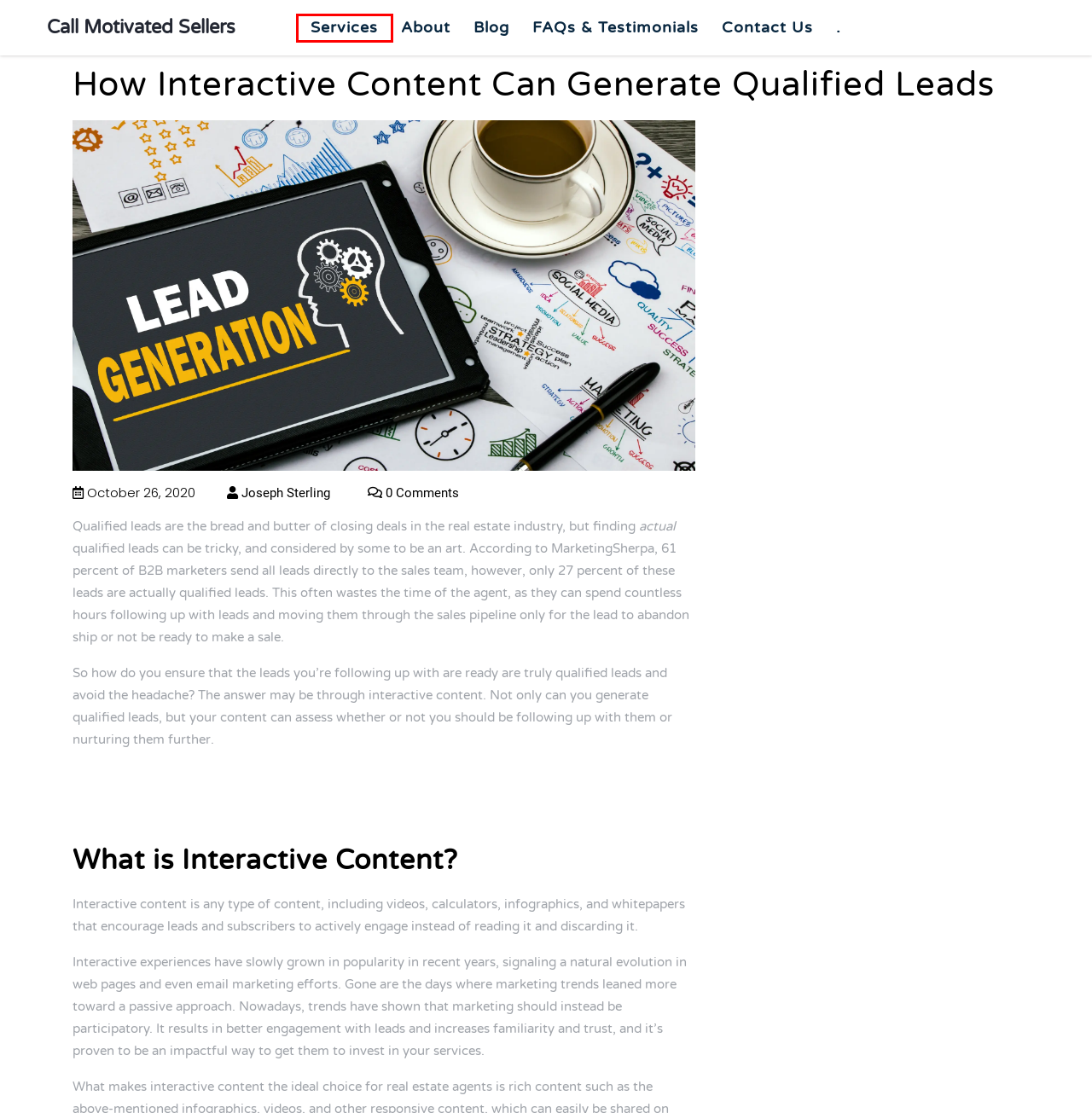Given a screenshot of a webpage with a red bounding box, please pick the webpage description that best fits the new webpage after clicking the element inside the bounding box. Here are the candidates:
A. Blog Archives Categories - Call Motivated Sellers
B. Joseph Sterling, Author at Call Motivated Sellers
C. Let's Connect | Call Motivated Sellers
D. cold calling services Archives Tags - Call Motivated Sellers
E. FAQs and Testimonials - Call Motivated Sellers
F. #1 Real Estate Cold Calling Services | Call Motivated Sellers
G. Cold Calling and Qualified Leads | Call Motivated Sellers
H. Blog | Call Motivated Sellers

F